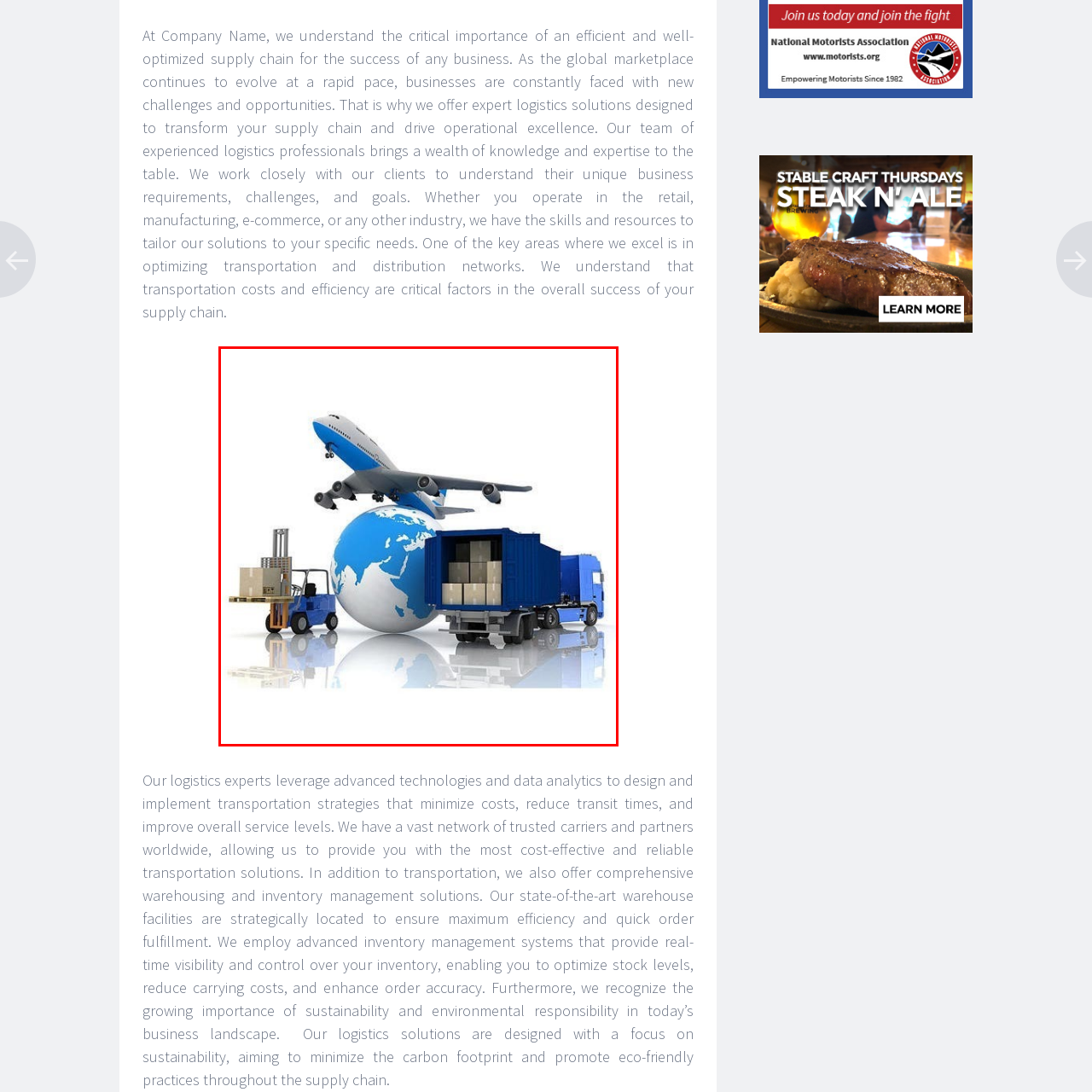Generate a detailed caption for the image that is outlined by the red border.

The image depicts a dynamic representation of logistics and delivery services essential for a well-optimized supply chain. Central to the design is a globe, symbolizing the global nature of transportation and trade, surrounded by diverse modes of transport. An airplane ascends above, illustrating air freight's speed and efficiency, while a blue shipping container truck and a forklift positioned beside it emphasize the importance of ground logistics and material handling. This visual encapsulates the critical components of modern logistics, highlighting how businesses can streamline operations, reduce costs, and adapt to evolving global markets, affirming the significance of expert logistics solutions in today's competitive landscape.